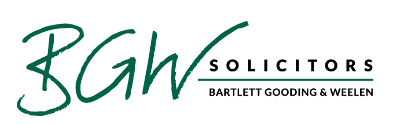Convey a rich and detailed description of the image.

The image showcases the logo of BGW Solicitors, a legal firm represented by an elegant design. The logo combines the letters "BGW" in a cursive and stylized font, highlighted in a lush green shade, along with the word "SOLICITORS" in a bold, black typeface that conveys professionalism and reliability. Underneath the main title, the firm's full name—“Bartlett Gooding & Weelen”—is displayed in a smaller font, reinforcing the firm's identity. This visual branding effectively captures the firm’s commitment to providing legal services, fitting well within the context of discussing topics such as Lasting Power of Attorney, which is a prominent subject on their webpage.